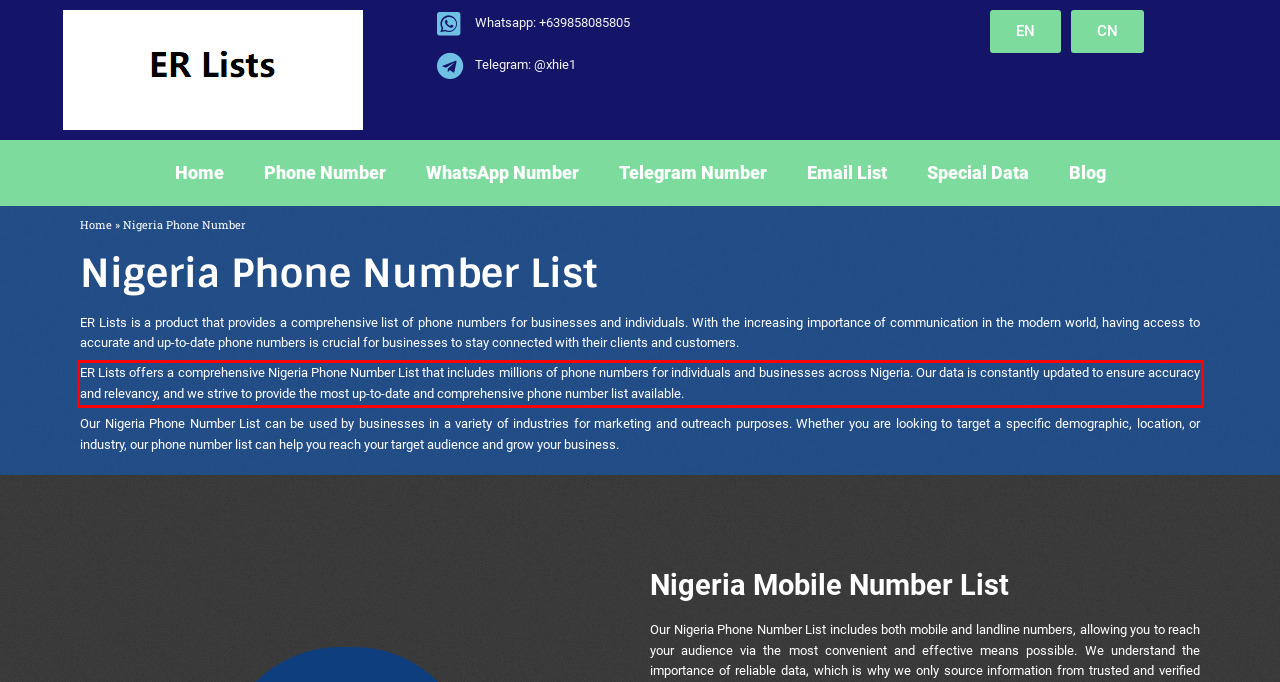Identify the text inside the red bounding box in the provided webpage screenshot and transcribe it.

ER Lists offers a comprehensive Nigeria Phone Number List that includes millions of phone numbers for individuals and businesses across Nigeria. Our data is constantly updated to ensure accuracy and relevancy, and we strive to provide the most up-to-date and comprehensive phone number list available.